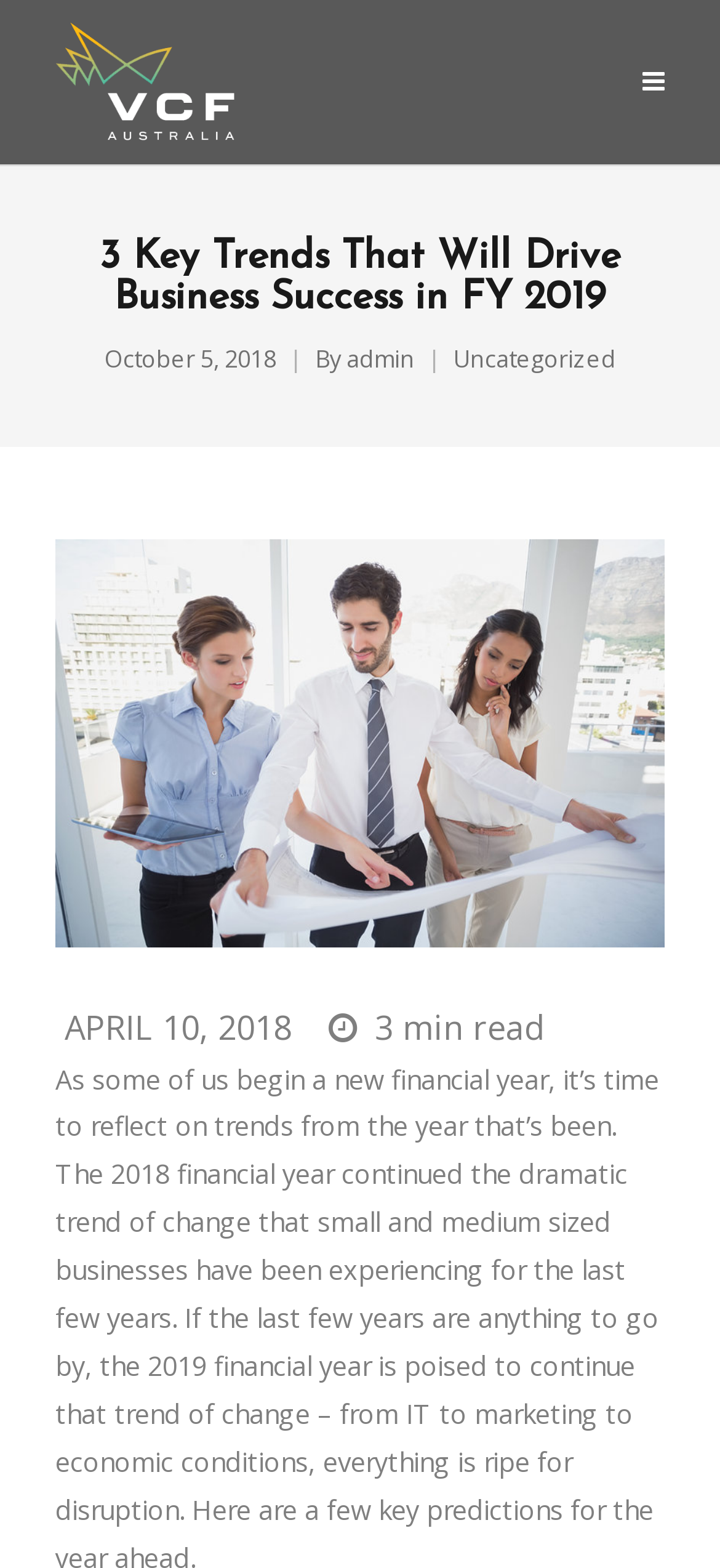Use a single word or phrase to answer this question: 
How long does it take to read this article?

3 min